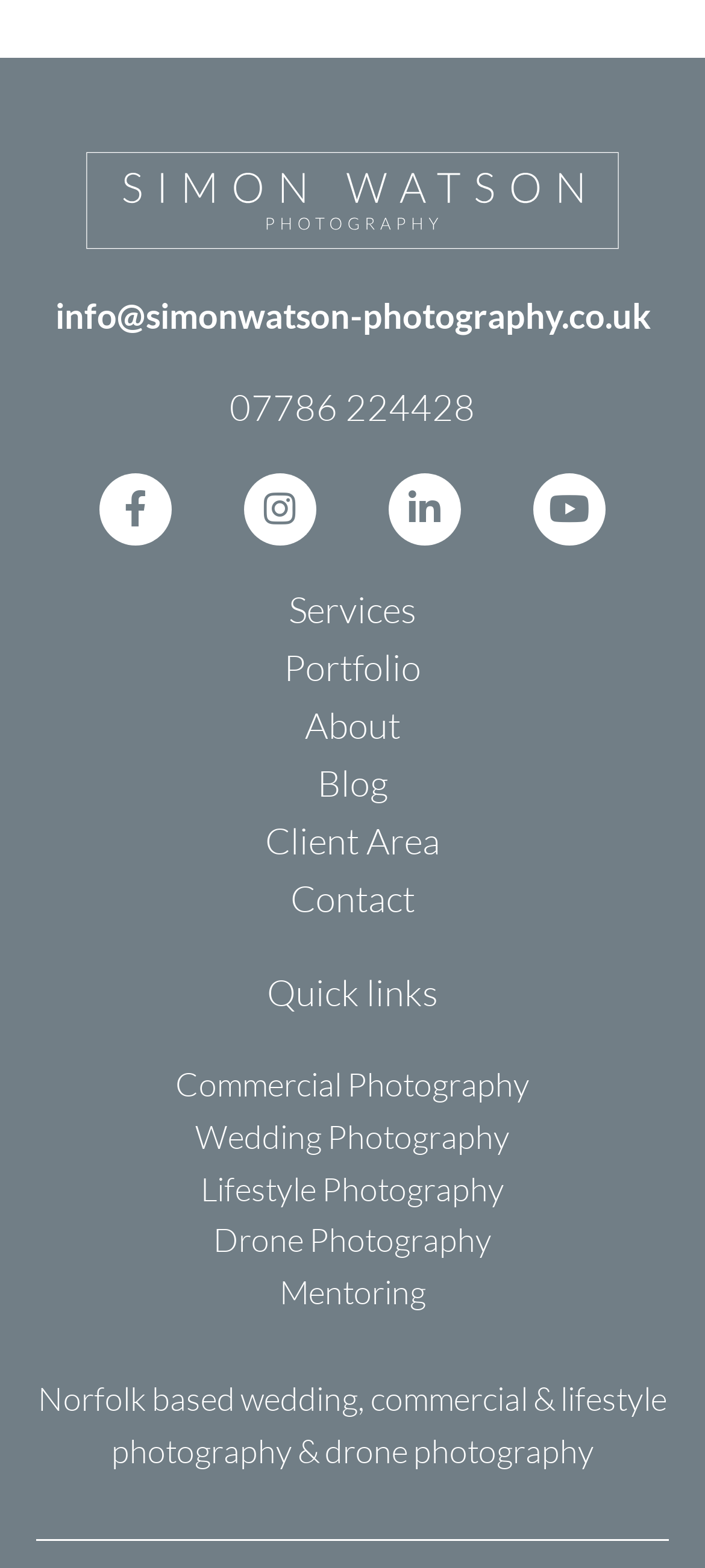Pinpoint the bounding box coordinates of the element to be clicked to execute the instruction: "Learn about commercial photography".

[0.077, 0.675, 0.923, 0.708]